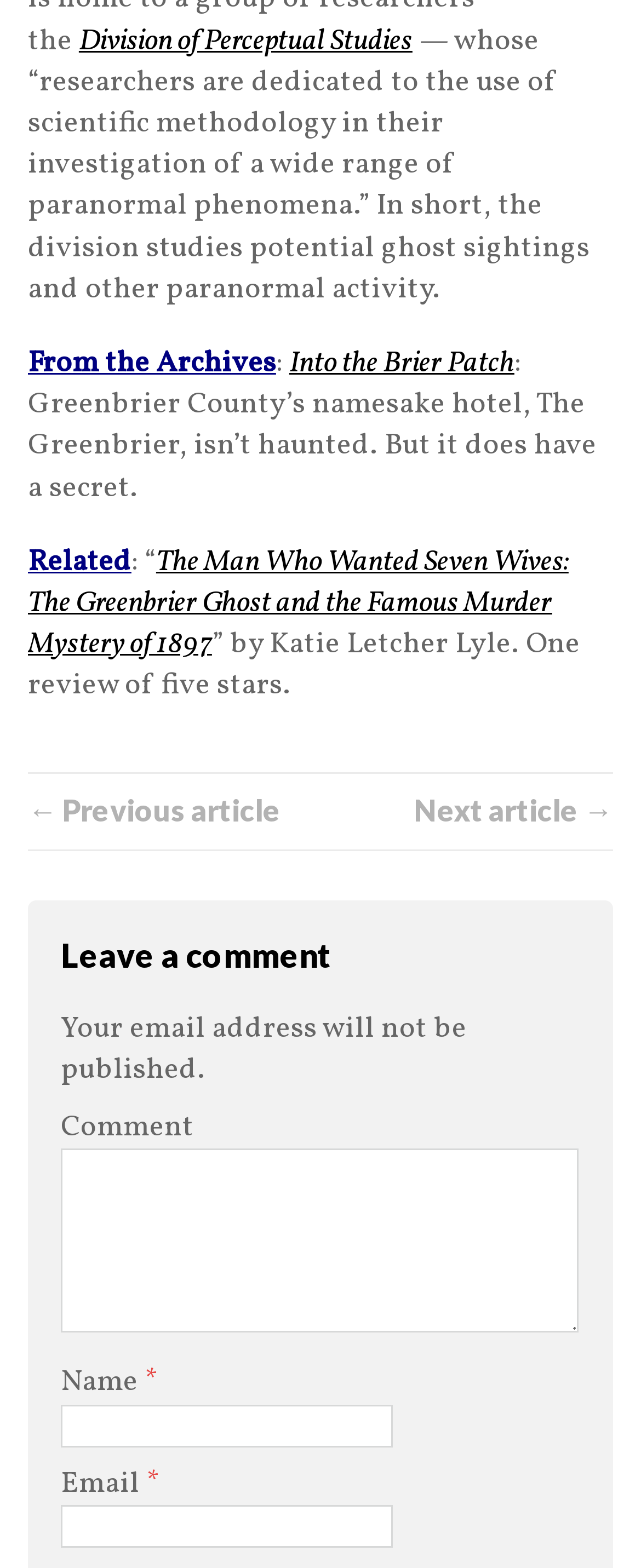Please find the bounding box coordinates in the format (top-left x, top-left y, bottom-right x, bottom-right y) for the given element description. Ensure the coordinates are floating point numbers between 0 and 1. Description: parent_node: Comment name="comment"

[0.095, 0.733, 0.904, 0.85]